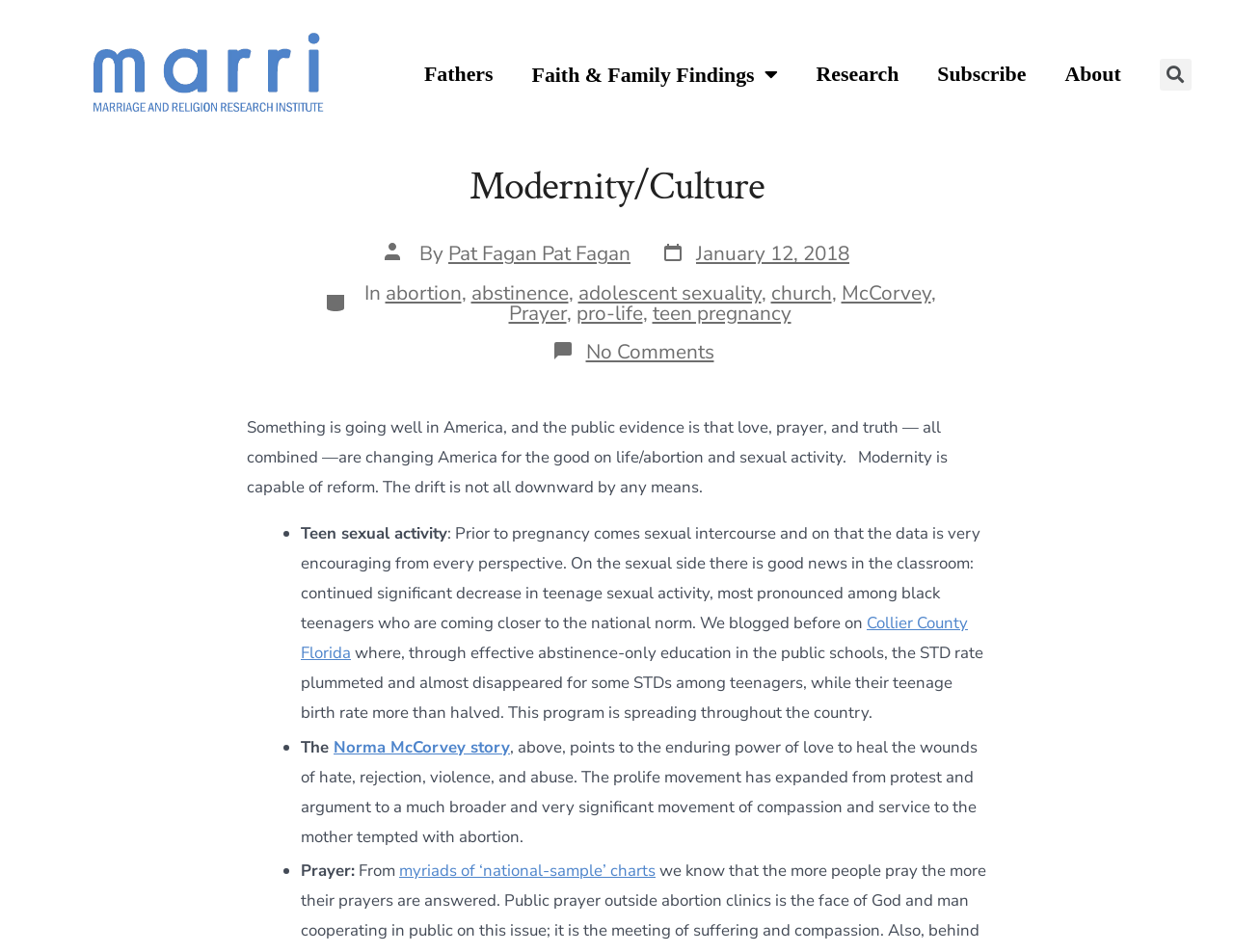Please find the bounding box coordinates for the clickable element needed to perform this instruction: "Read about 'abortion'".

[0.312, 0.293, 0.374, 0.322]